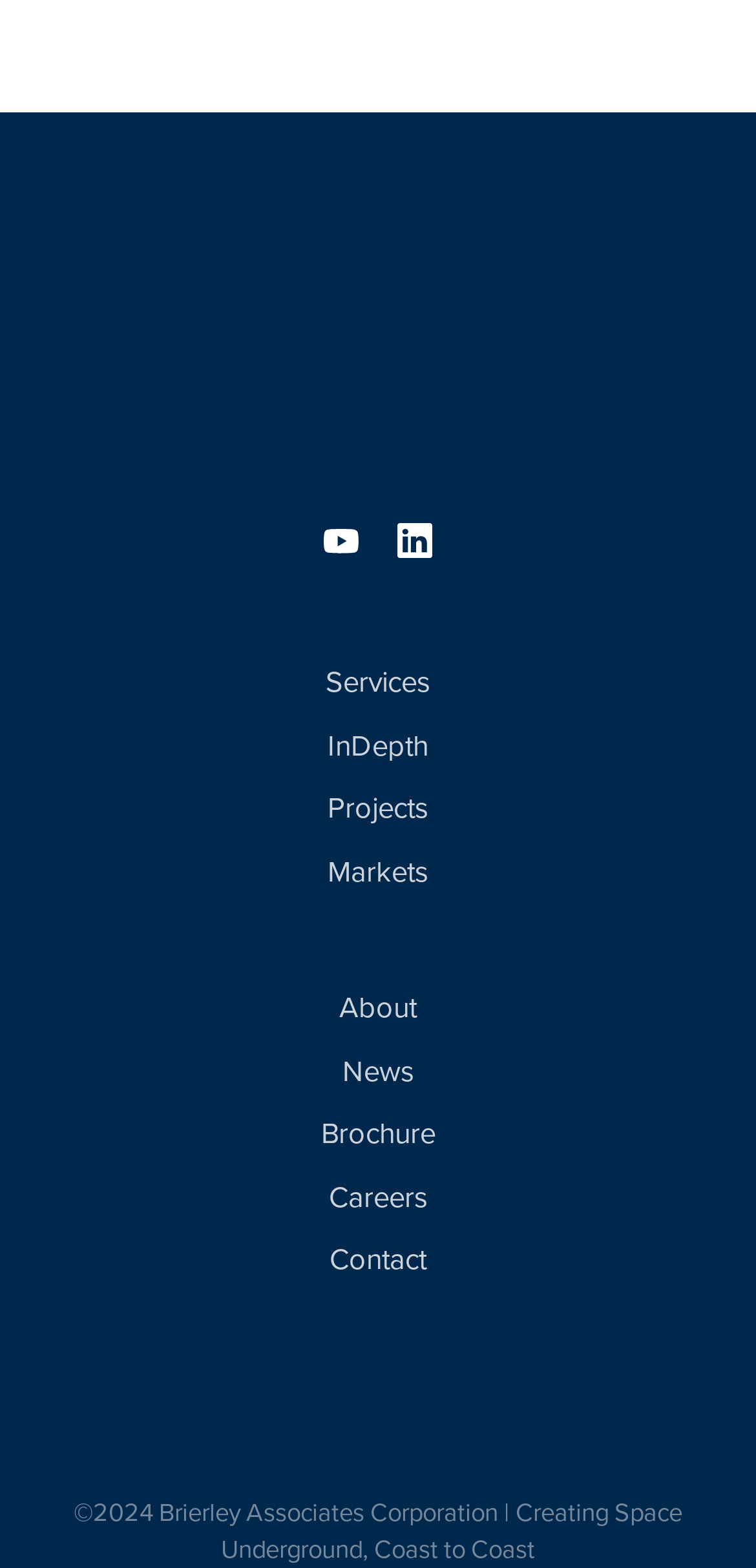Extract the bounding box coordinates of the UI element described by: "alt="Angela Karras"". The coordinates should include four float numbers ranging from 0 to 1, e.g., [left, top, right, bottom].

None